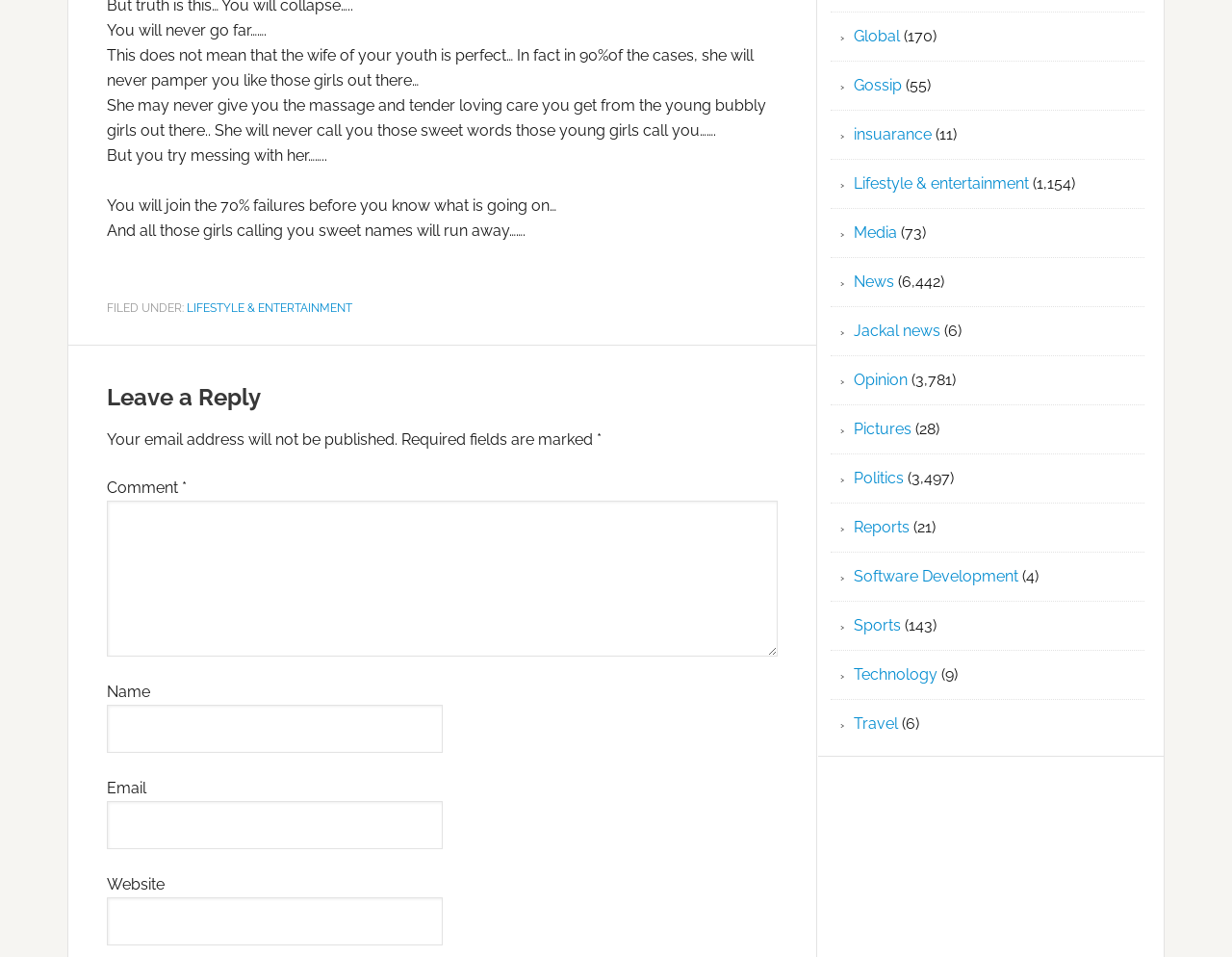Please find the bounding box coordinates of the clickable region needed to complete the following instruction: "Leave a comment". The bounding box coordinates must consist of four float numbers between 0 and 1, i.e., [left, top, right, bottom].

[0.087, 0.401, 0.631, 0.43]